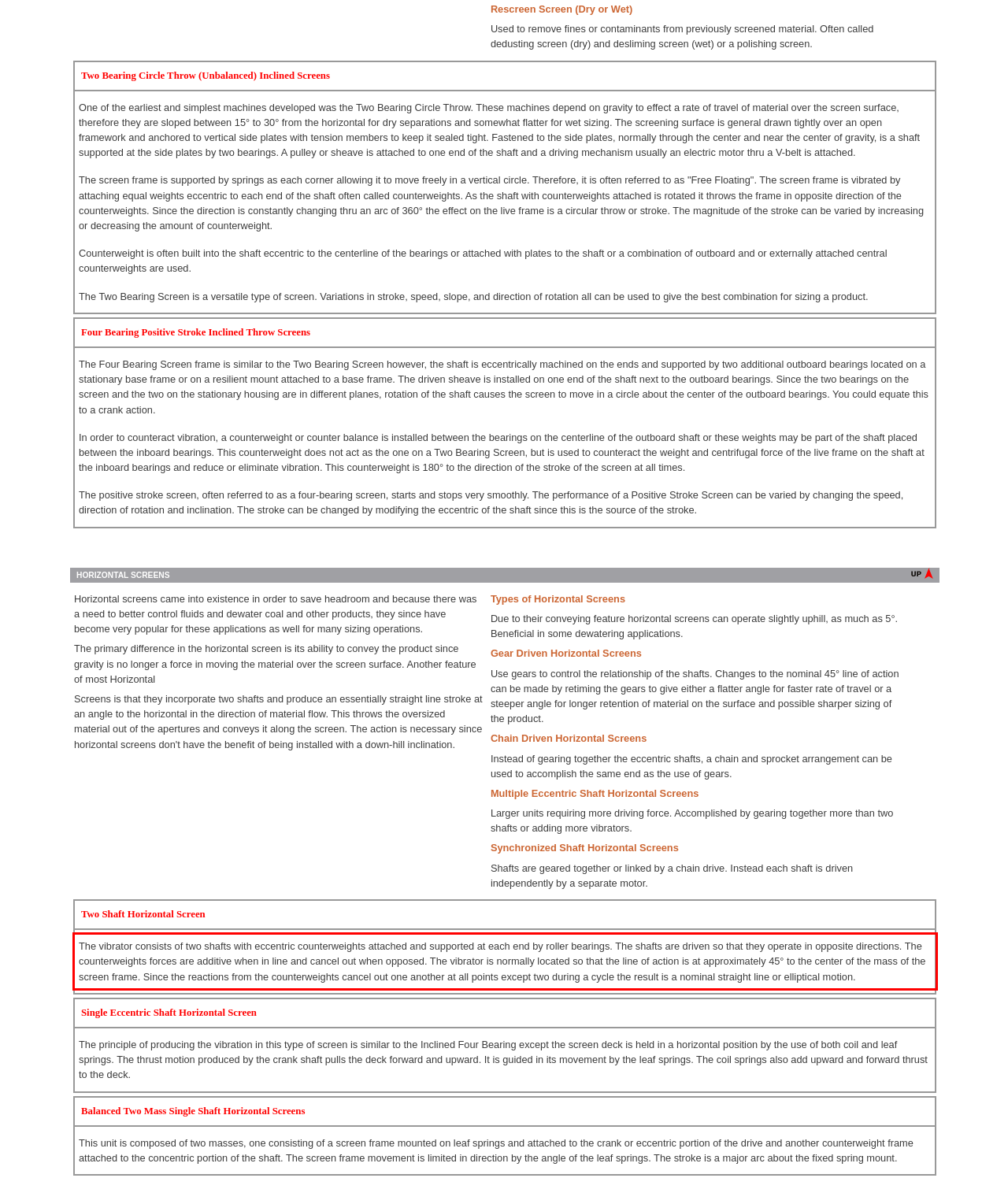From the provided screenshot, extract the text content that is enclosed within the red bounding box.

The vibrator consists of two shafts with eccentric counterweights attached and supported at each end by roller bearings. The shafts are driven so that they operate in opposite directions. The counterweights forces are additive when in line and cancel out when opposed. The vibrator is normally located so that the line of action is at approximately 45° to the center of the mass of the screen frame. Since the reactions from the counterweights cancel out one another at all points except two during a cycle the result is a nominal straight line or elliptical motion.